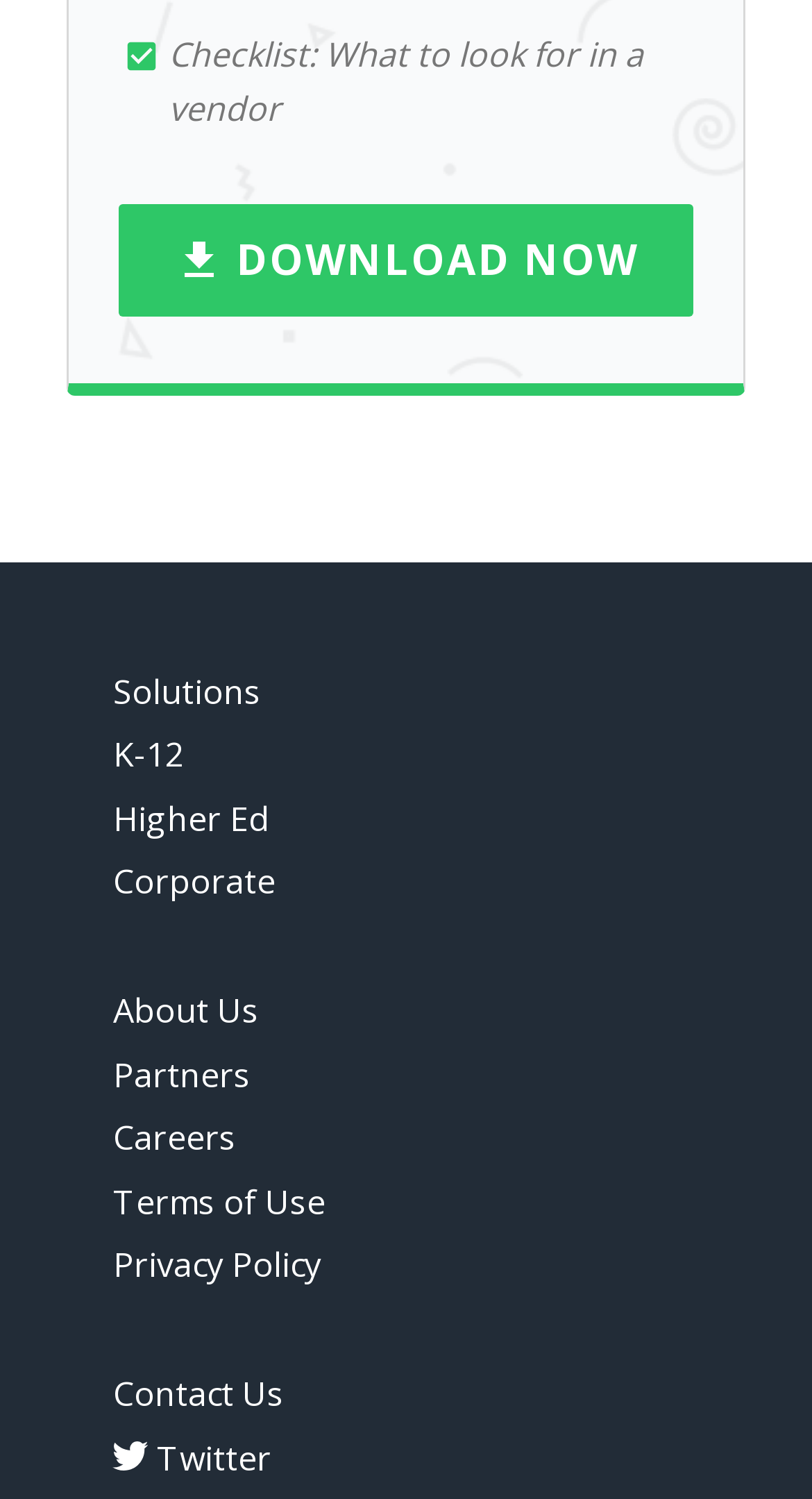How many links are there in the navigation menu?
Using the visual information, reply with a single word or short phrase.

9